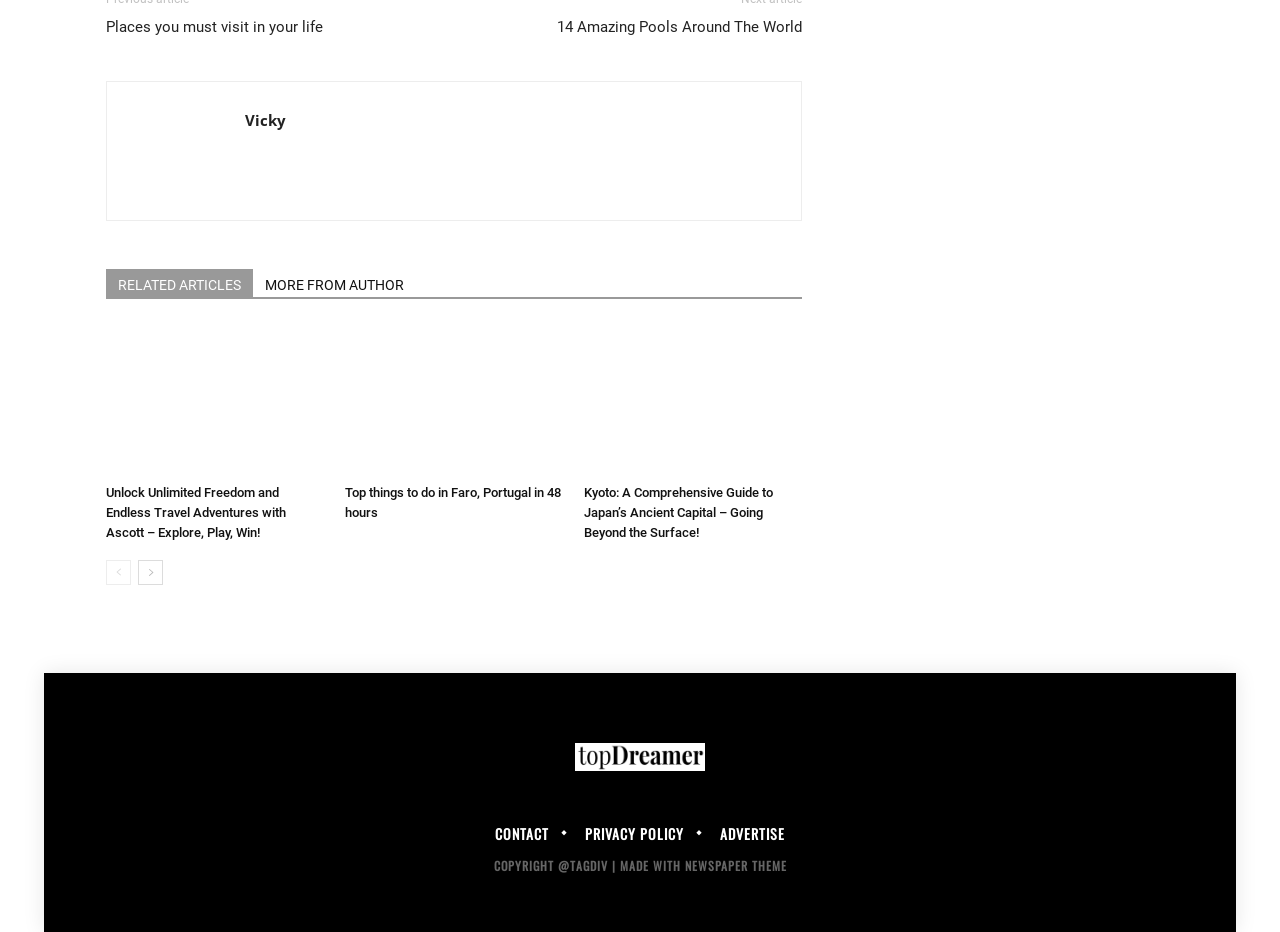Answer the question in one word or a short phrase:
How many headings are on the page?

4